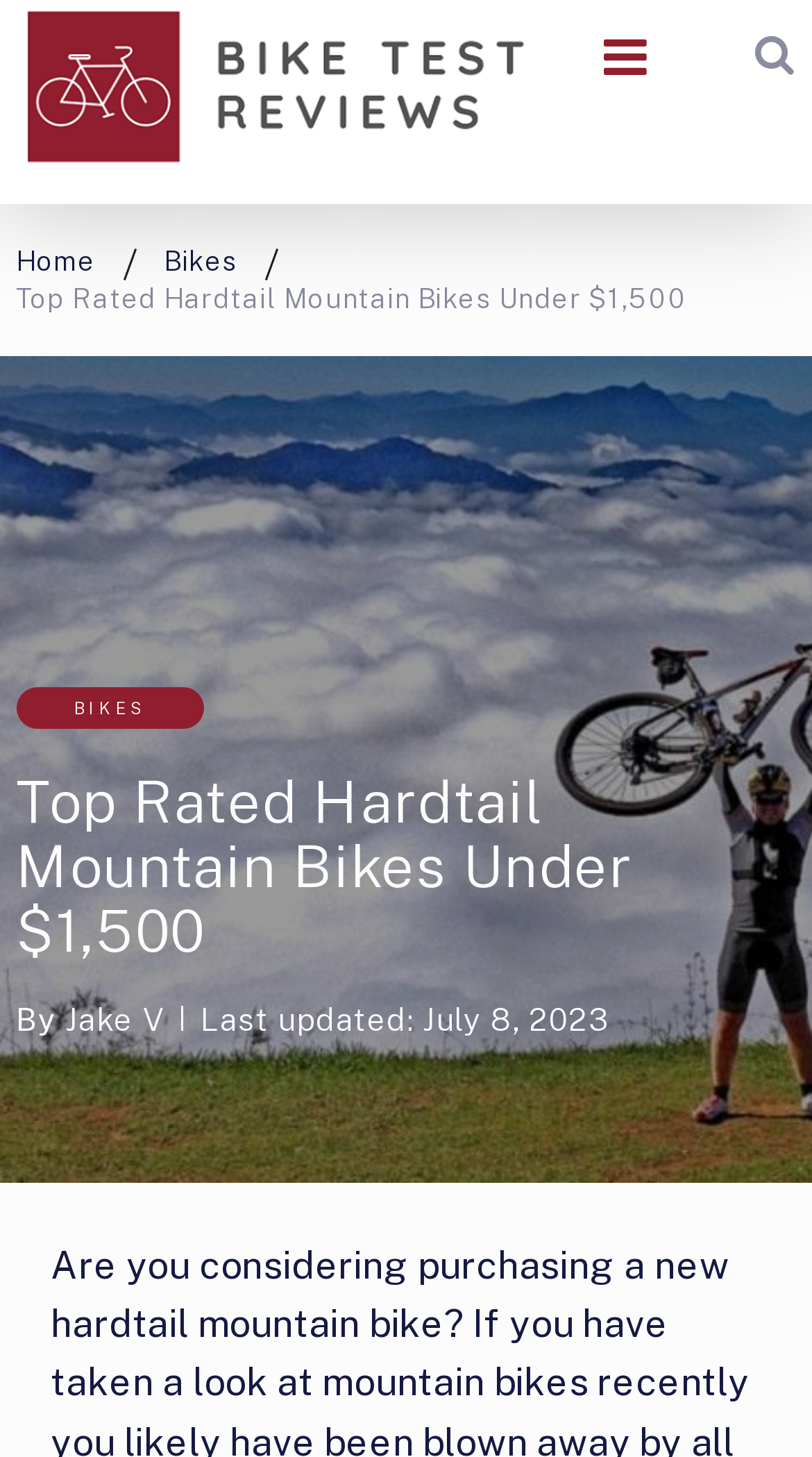Provide an in-depth caption for the elements present on the webpage.

The webpage appears to be a review or comparison article about hardtail mountain bikes under $1500. At the top, there is a navigation menu with links to "Home" and "Bikes" on the left, and a "GO" button on the right. Below the navigation menu, there is a heading that reads "Top Rated Hardtail Mountain Bikes Under $1,500" which is also repeated as a static text element. 

On the top-left corner, there is a link to "Bike Test Reviews". Further down, there is an author credit section with the text "By" followed by a link to the author's name, "Jake V". Next to the author credit, there is a static text element showing the last updated date, "July 8, 2023". 

There are a total of four links on the page, including the navigation menu links and the link to the author's name. The overall layout of the page is organized, with clear headings and concise text.